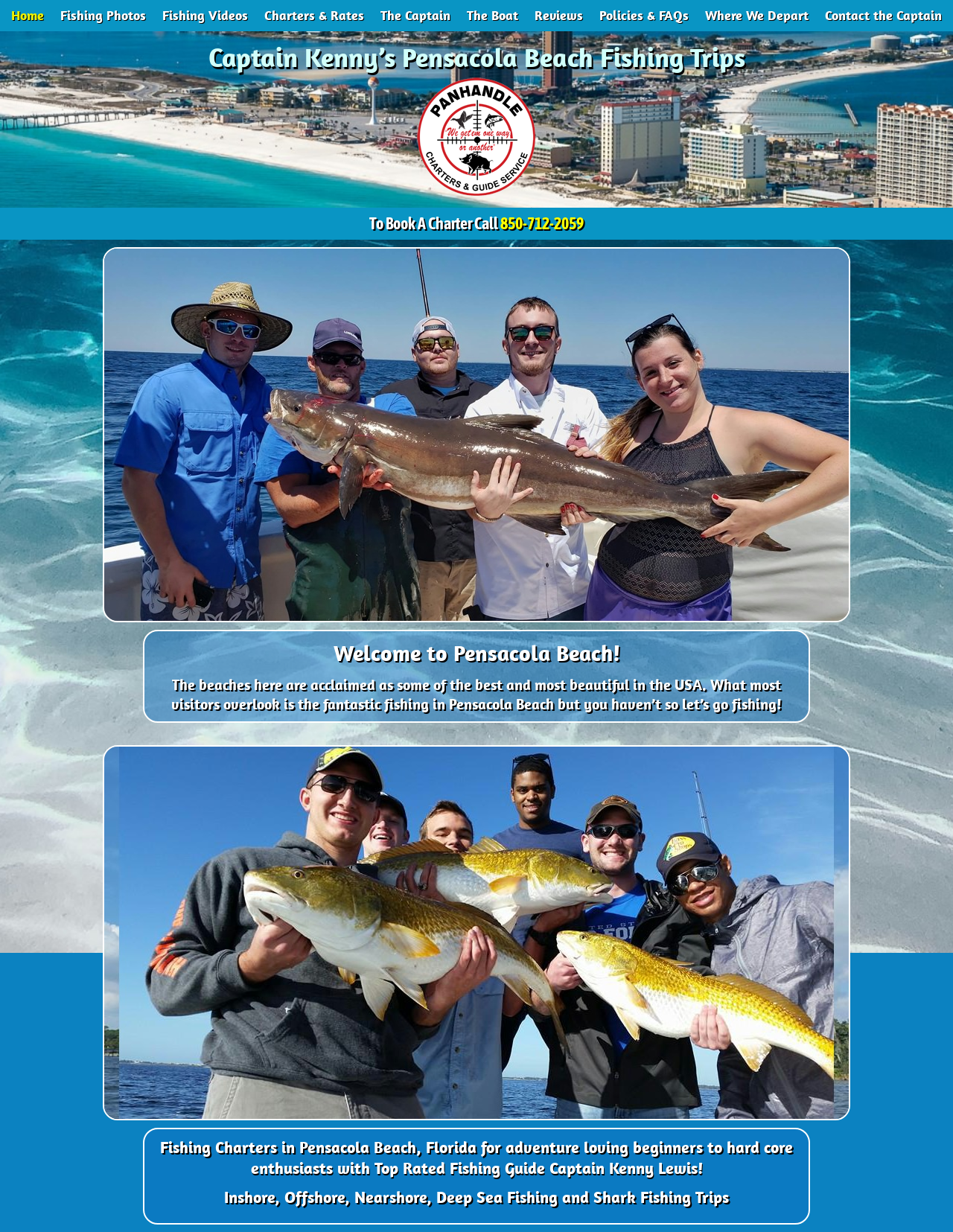Where do the fishing charters depart from?
Based on the image, give a one-word or short phrase answer.

Pensacola Beach